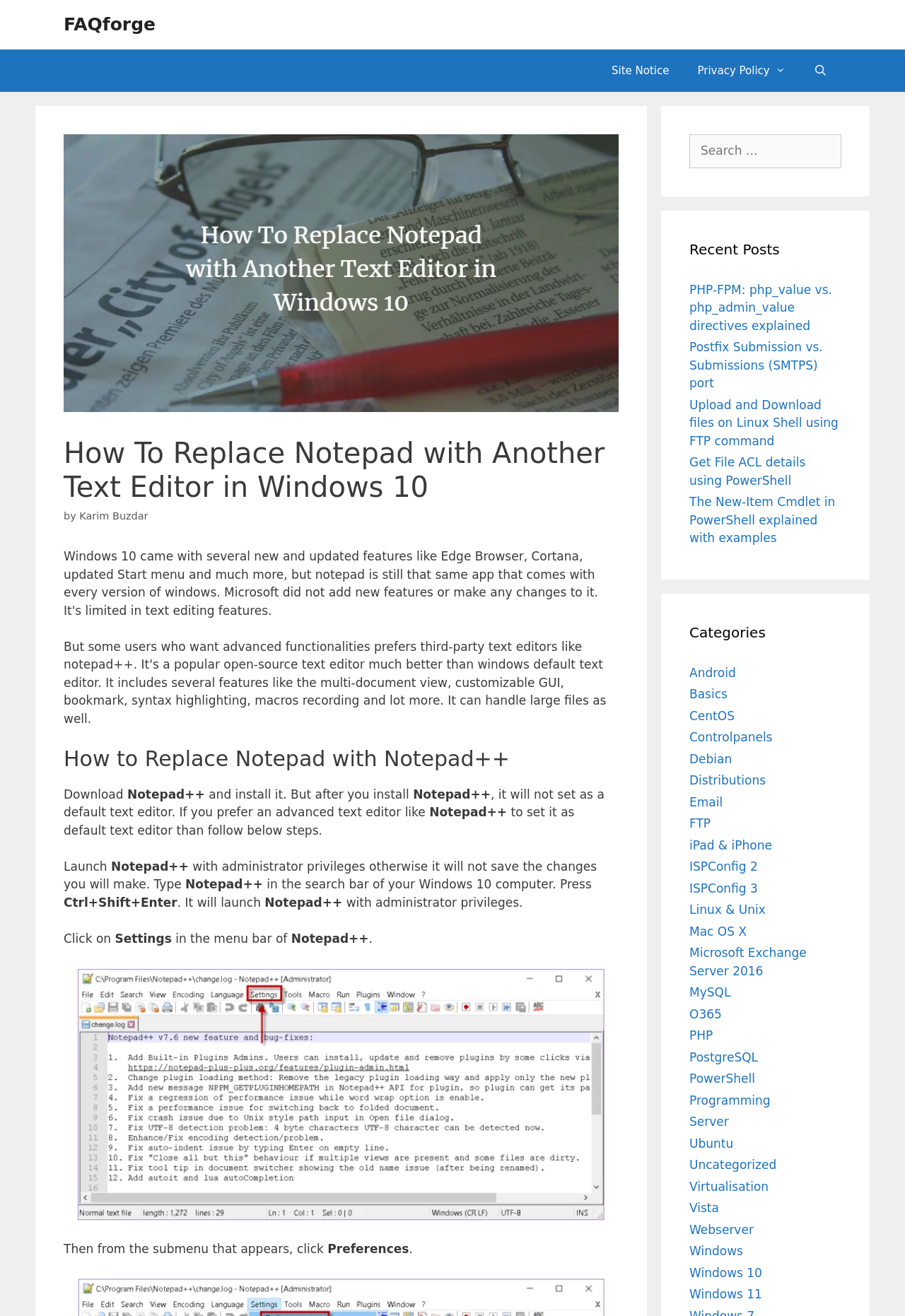Please determine the bounding box coordinates for the element that should be clicked to follow these instructions: "Click on the 'FAQforge' link".

[0.07, 0.011, 0.172, 0.026]